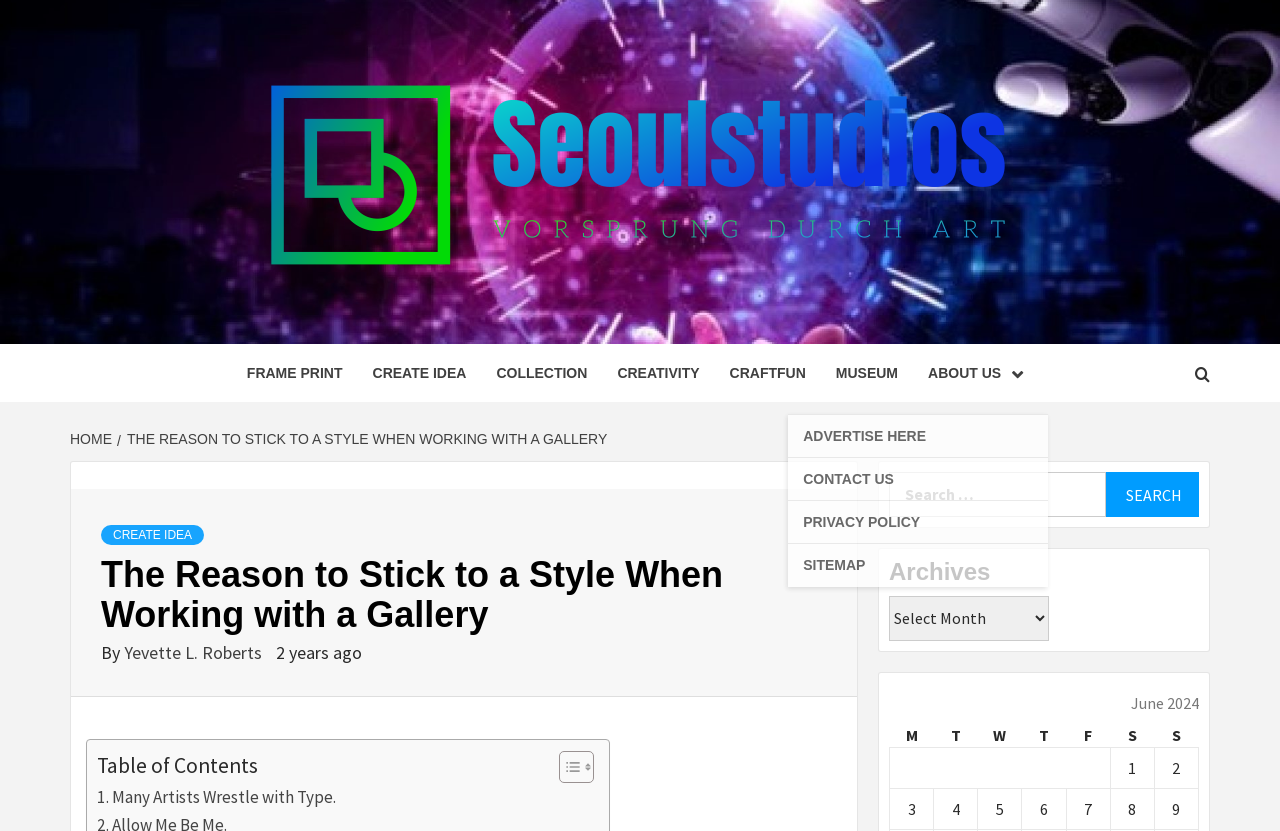Detail the various sections and features of the webpage.

This webpage is about an article titled "The Reason to Stick to a Style When Working with a Gallery" by Yevette L. Roberts, published 2 years ago. At the top, there is a logo of Seoulstudios, which is also a link. Below the logo, there are several links to different sections of the website, including FRAME PRINT, CREATE IDEA, COLLECTION, CREATIVITY, CRAFTFUN, MUSEUM, and ABOUT US.

On the left side, there is a navigation menu with breadcrumbs, showing the current page's location in the website's hierarchy. Below the navigation menu, there is a heading with the article's title, followed by a brief introduction and a table of contents.

The main content of the article is divided into sections, with headings and paragraphs of text. There are no images in the main content area. On the right side, there is a search bar with a search button, and below it, there is a section titled "Archives" with a dropdown menu.

At the bottom of the page, there is a layout table with a table of contents, and a toggle button to show or hide the table of contents.